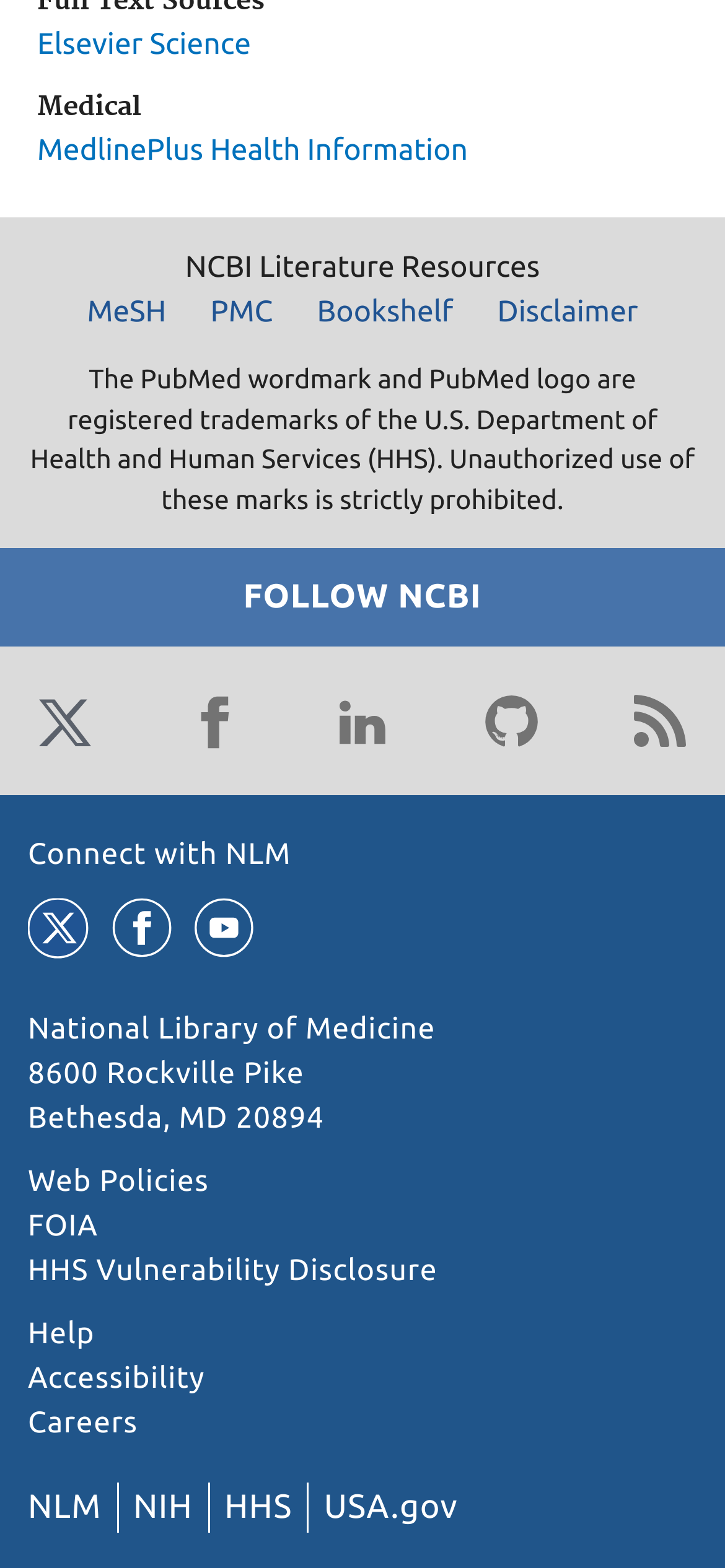Identify the bounding box for the UI element described as: "Facebook". The coordinates should be four float numbers between 0 and 1, i.e., [left, top, right, bottom].

[0.244, 0.436, 0.346, 0.484]